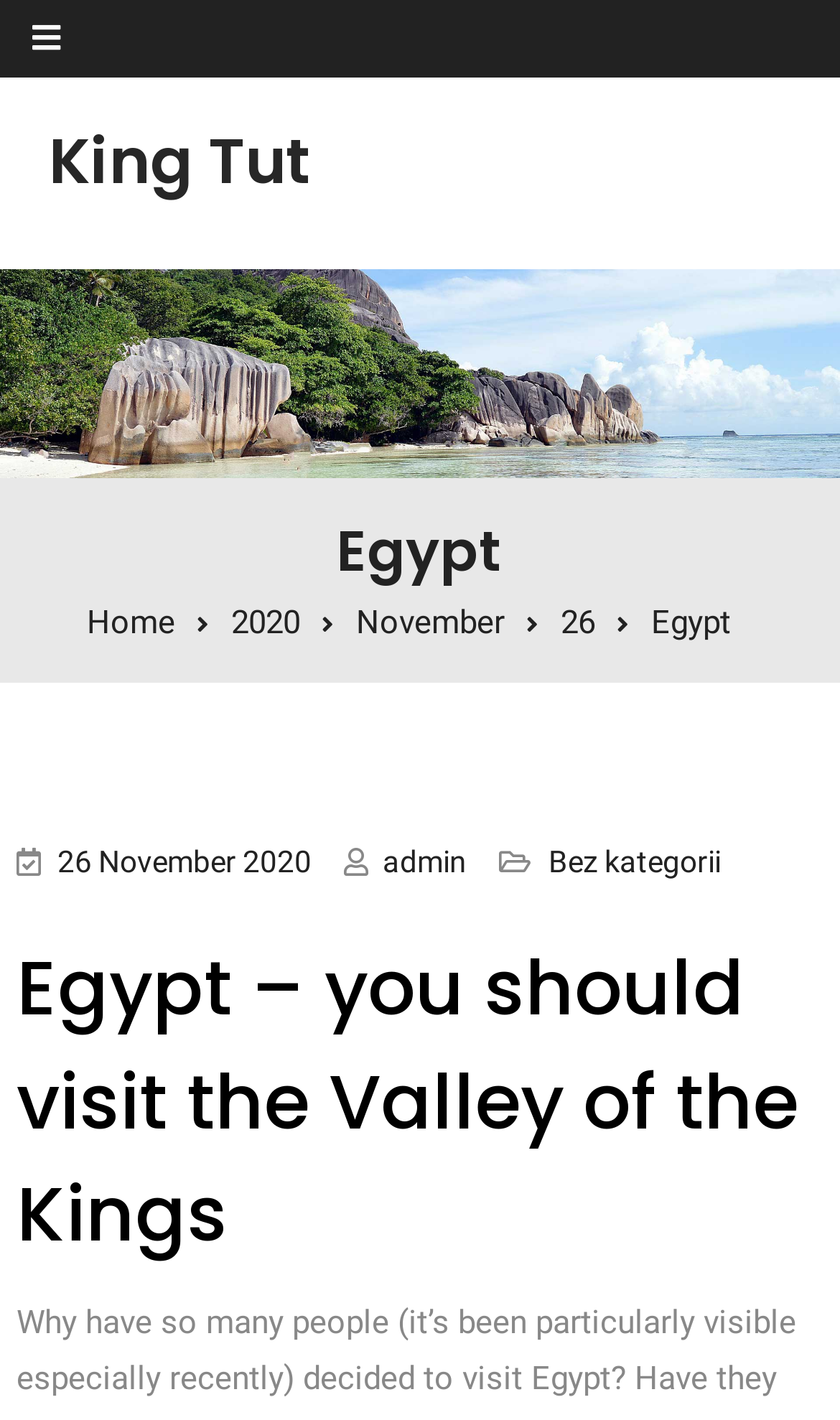Give a one-word or phrase response to the following question: What is the current page about?

King Tut